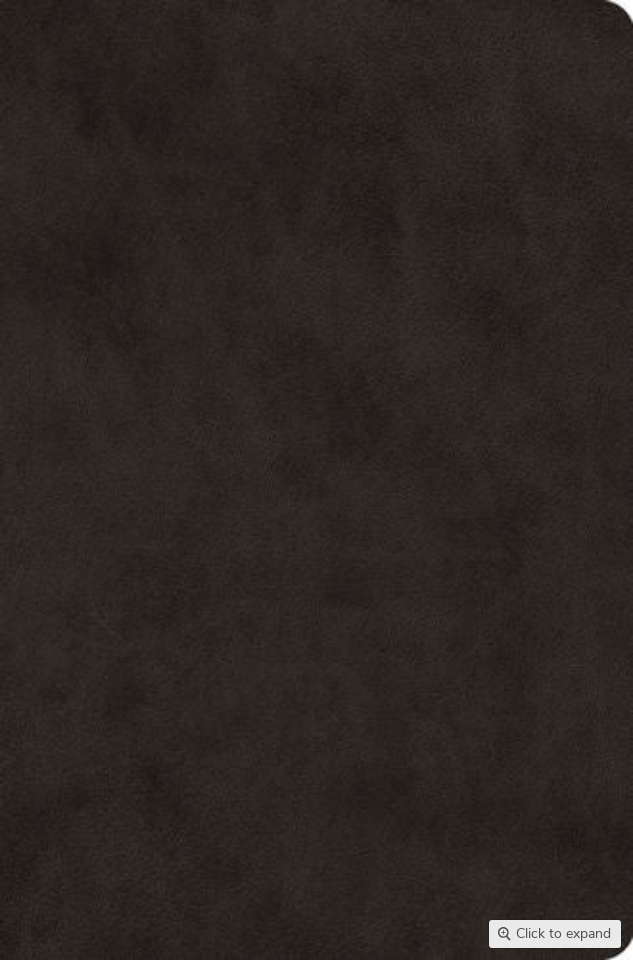What is the primary advantage of the Bible's compact size?
Look at the image and answer the question with a single word or phrase.

portability